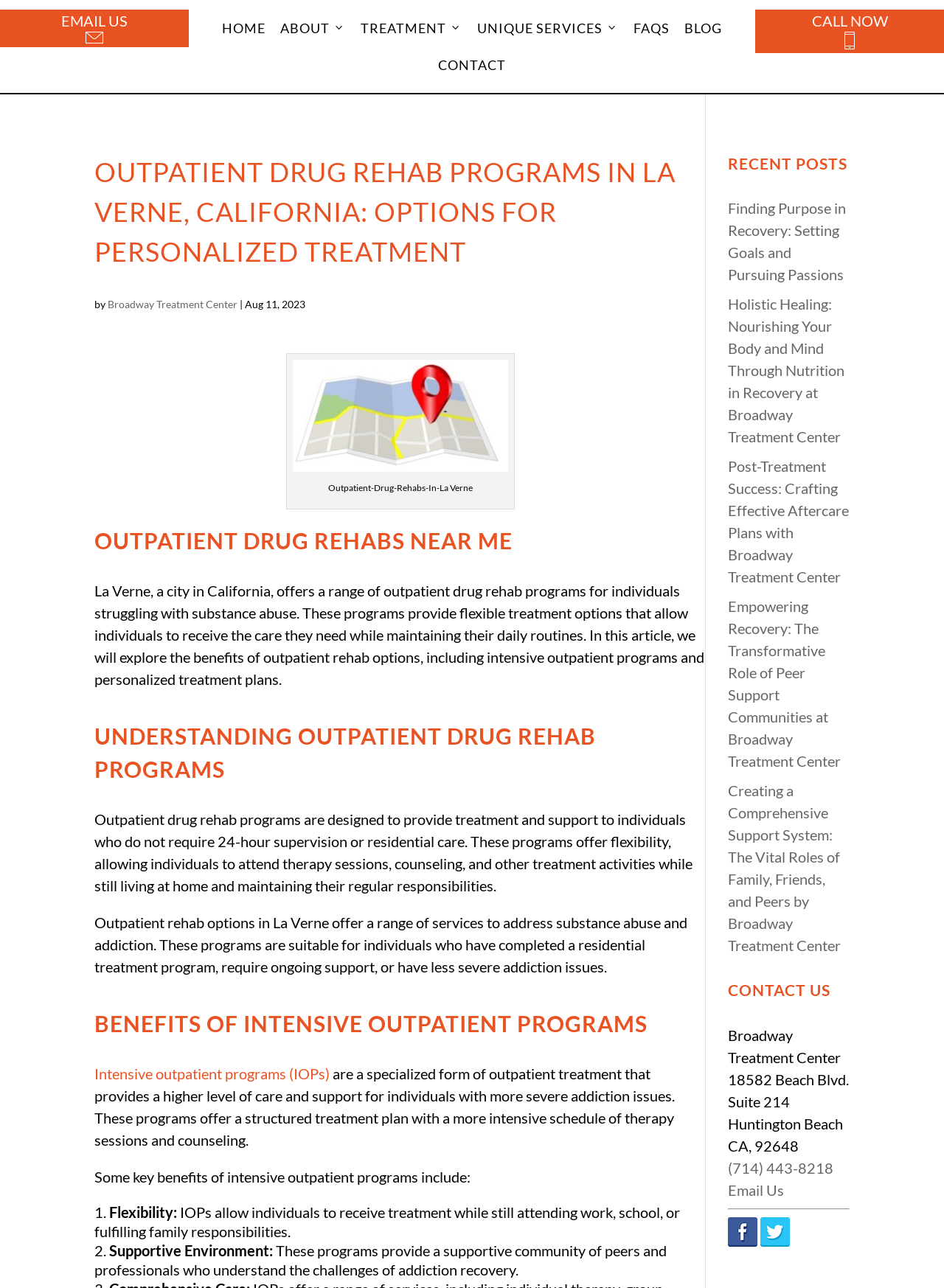What is the principal heading displayed on the webpage?

OUTPATIENT DRUG REHAB PROGRAMS IN LA VERNE, CALIFORNIA: OPTIONS FOR PERSONALIZED TREATMENT